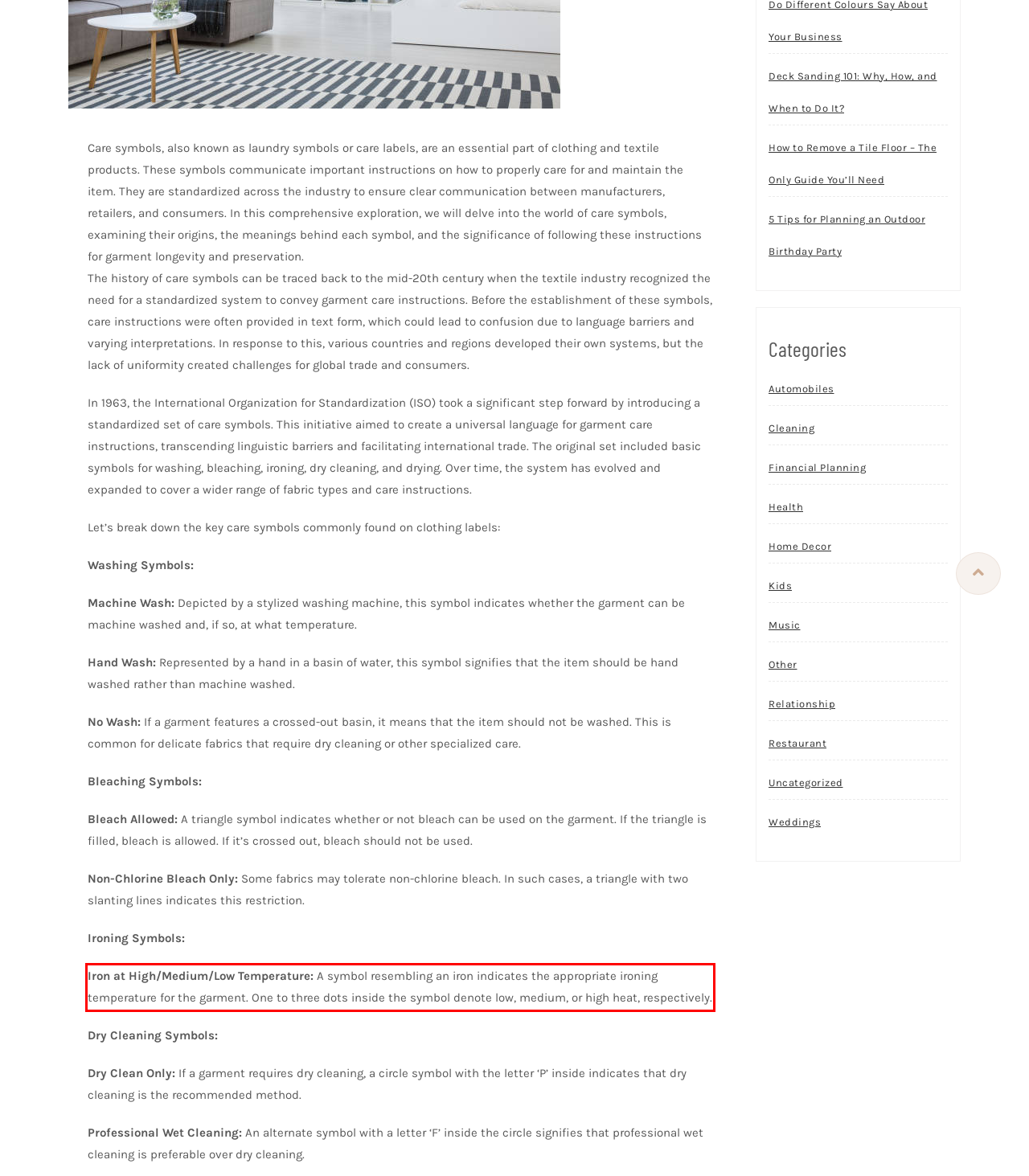You have a screenshot of a webpage where a UI element is enclosed in a red rectangle. Perform OCR to capture the text inside this red rectangle.

Iron at High/Medium/Low Temperature: A symbol resembling an iron indicates the appropriate ironing temperature for the garment. One to three dots inside the symbol denote low, medium, or high heat, respectively.